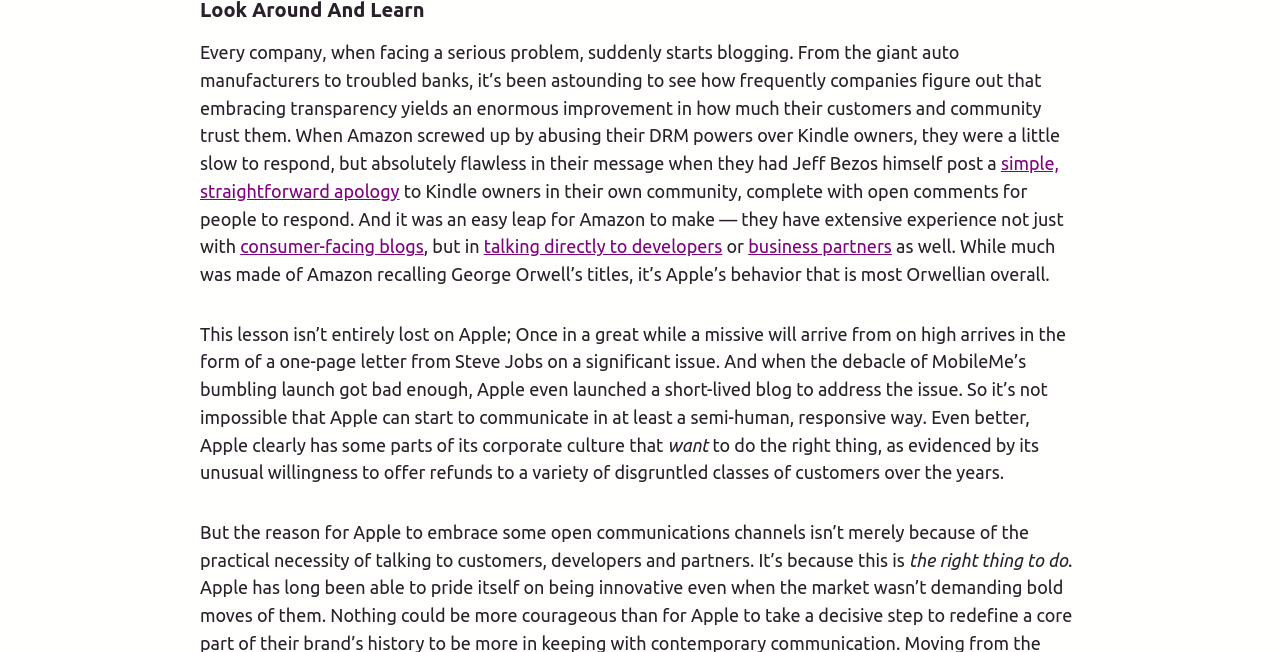What is Apple's behavior compared to?
Using the details shown in the screenshot, provide a comprehensive answer to the question.

The text states that while much was made of Amazon recalling George Orwell's titles, it's Apple's behavior that is most Orwellian overall.